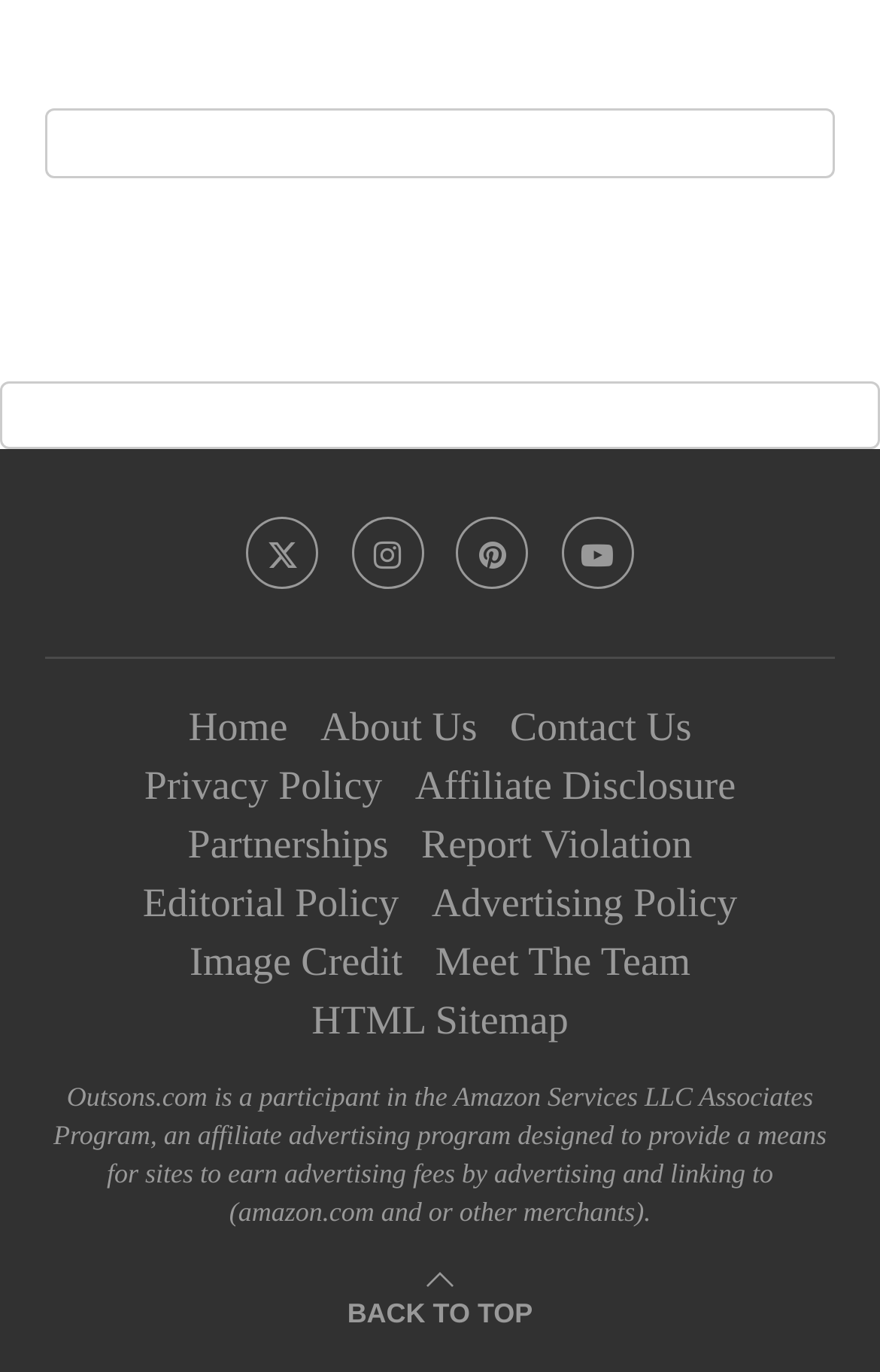Pinpoint the bounding box coordinates of the clickable element needed to complete the instruction: "Go to Home". The coordinates should be provided as four float numbers between 0 and 1: [left, top, right, bottom].

[0.214, 0.514, 0.327, 0.547]